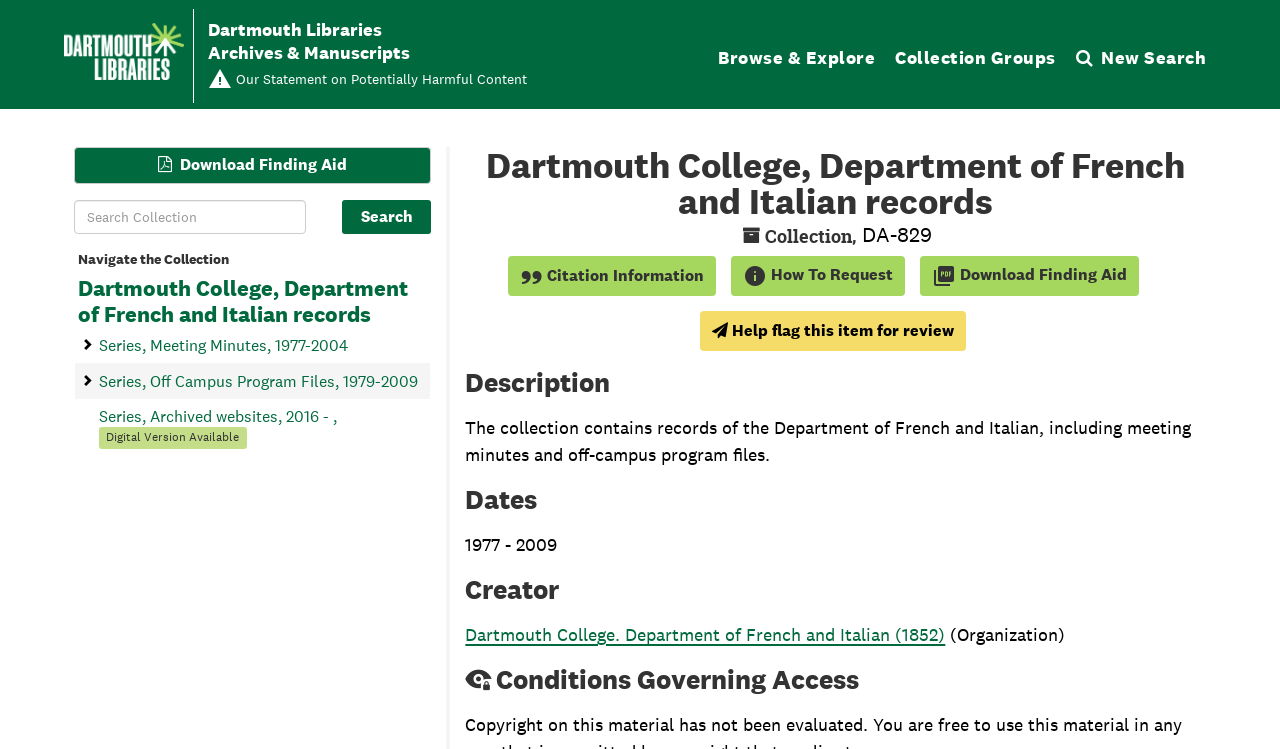Determine the bounding box for the UI element described here: "If My Contraceptive Fails".

None